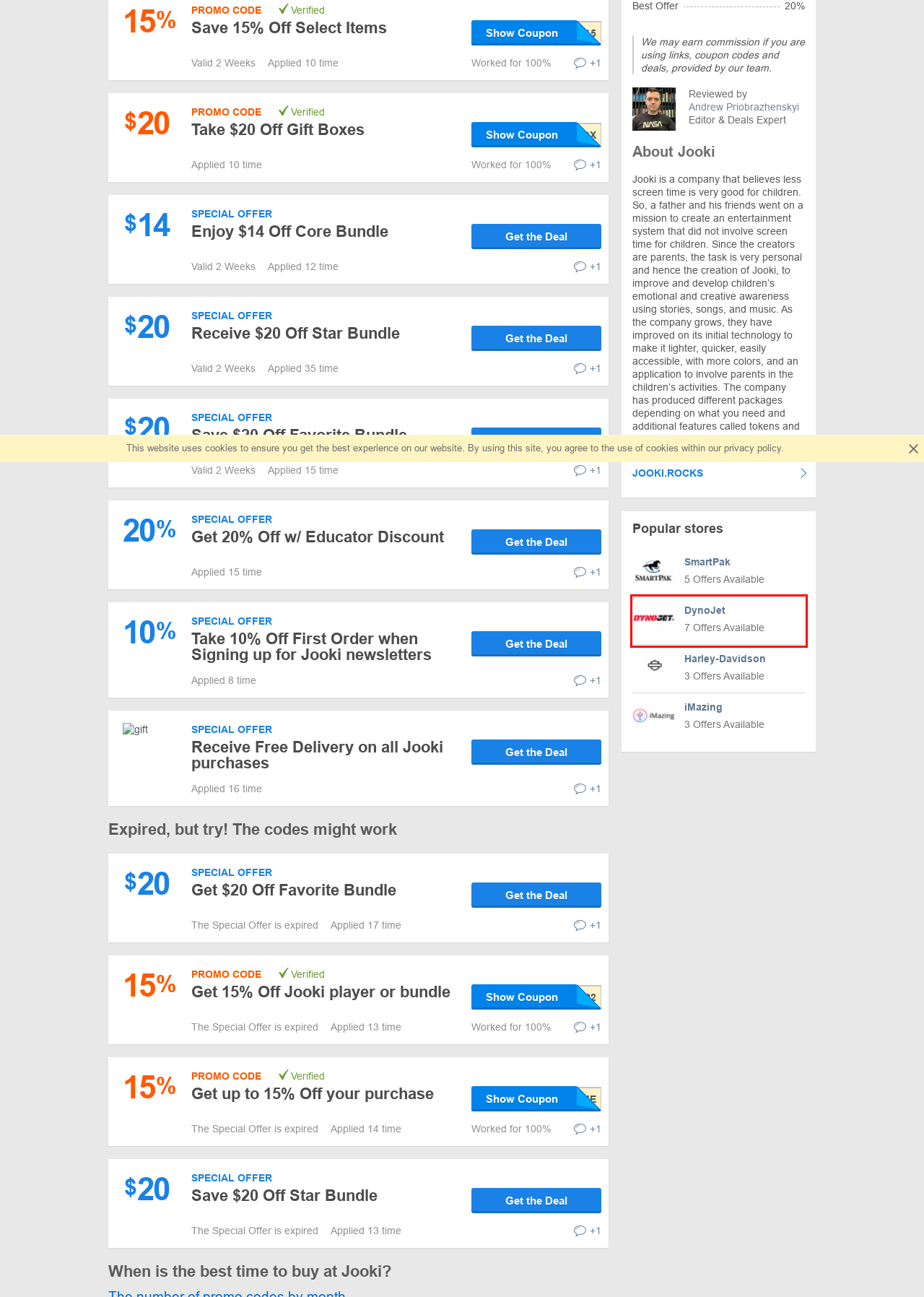You have a screenshot of a webpage with a red rectangle bounding box around a UI element. Choose the best description that matches the new page after clicking the element within the bounding box. The candidate descriptions are:
A. DynoJet Promo Codes - 10% OFF Coupon in June 2024
B. List of shops with coupon codes and discounts | DiscountReactor
C. Teachers Educators
 – Jooki USA
D. Harley-Davidson Promo Codes - $75 OFF in June 2024
E. All
 – Jooki USA
F. iMazing Promo Codes - 30% OFF Coupon in June 2024
G. Andrew Priobrazhenskyi - author at DiscountReactor
H. SmartPak Promo Codes - 50% OFF Coupon in June 2024

A